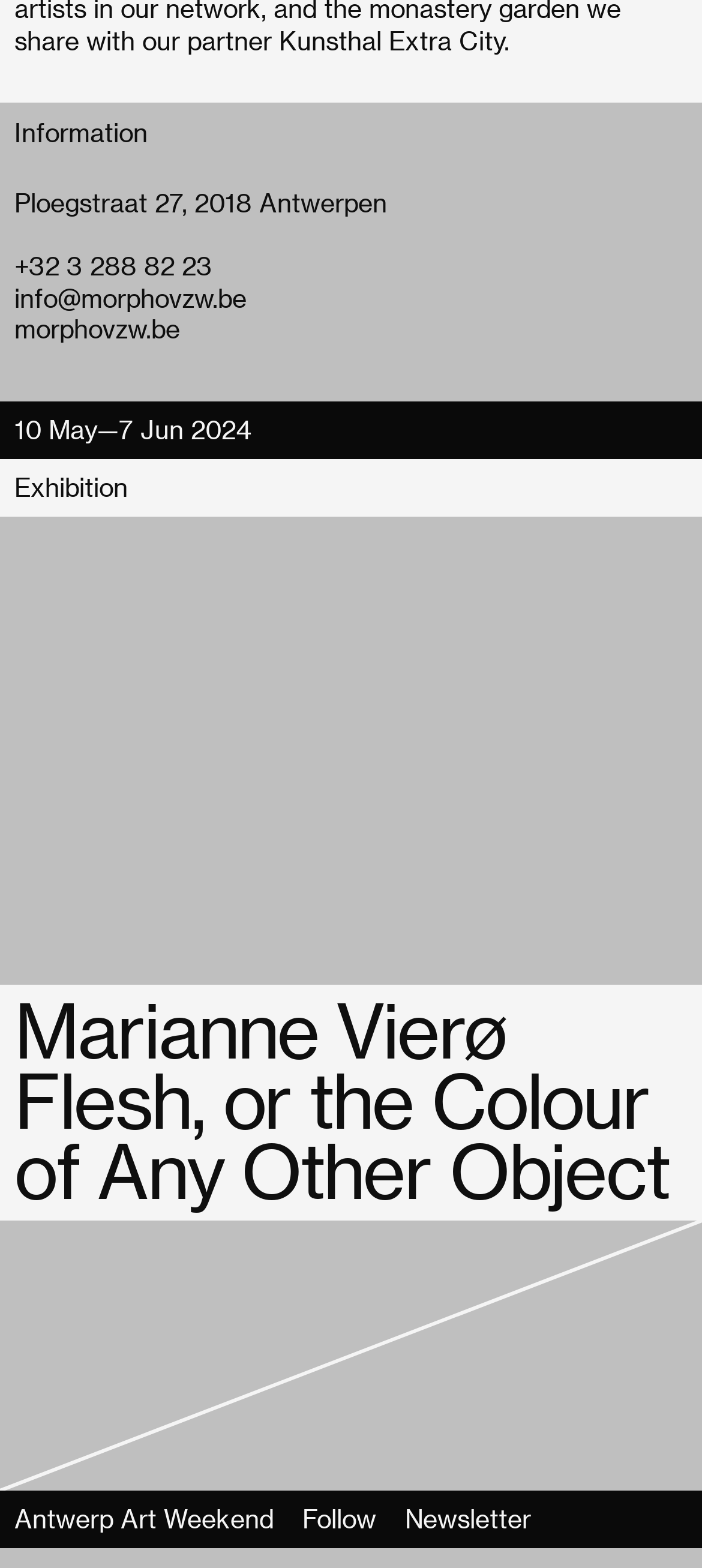What is the phone number of Morpho?
Answer with a single word or short phrase according to what you see in the image.

+32 3 288 82 23